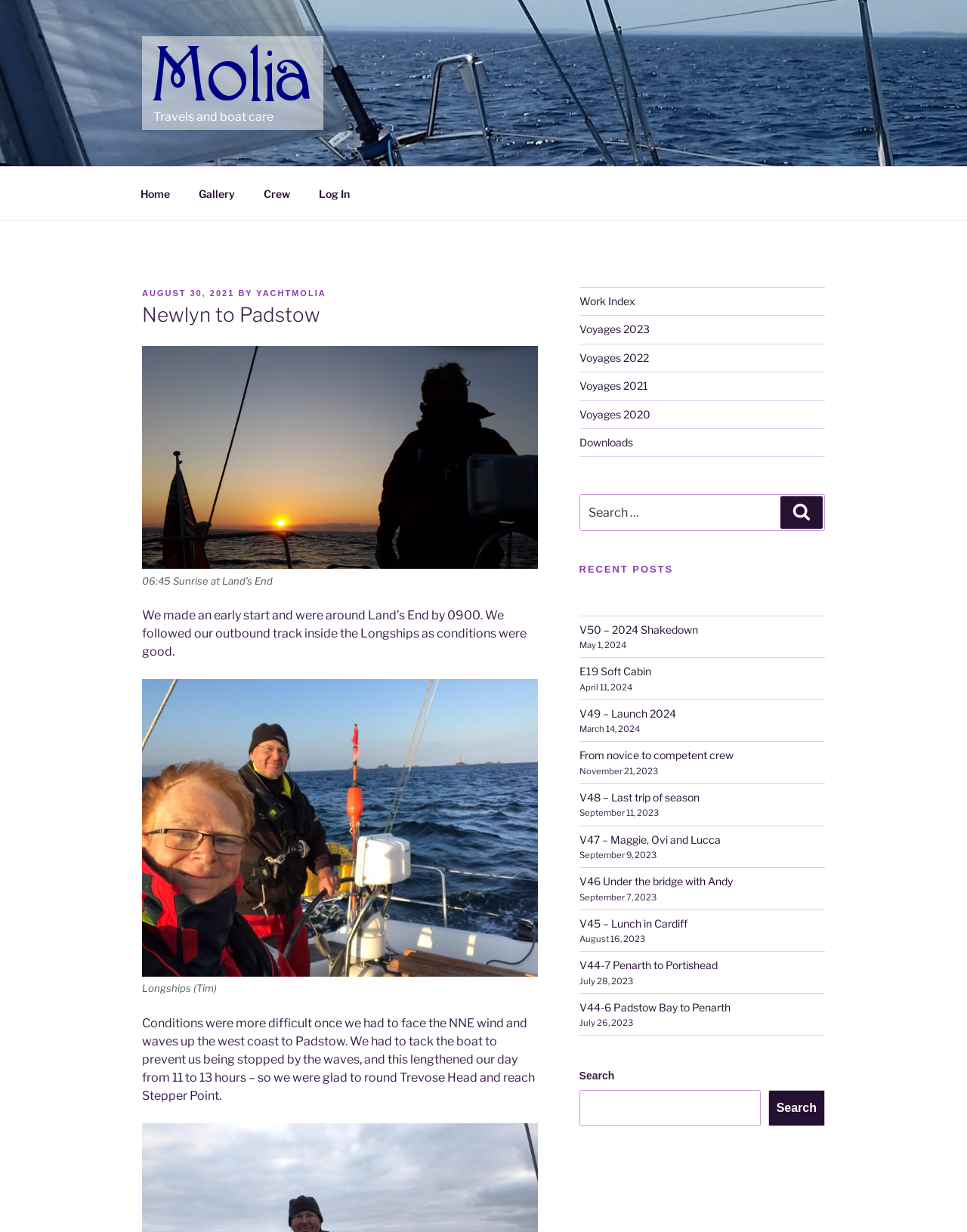What time did the yacht reach Land's End?
Provide an in-depth answer to the question, covering all aspects.

According to the text, the yacht 'made an early start and were around Land’s End by 0900', which indicates that the yacht reached Land's End at 0900.